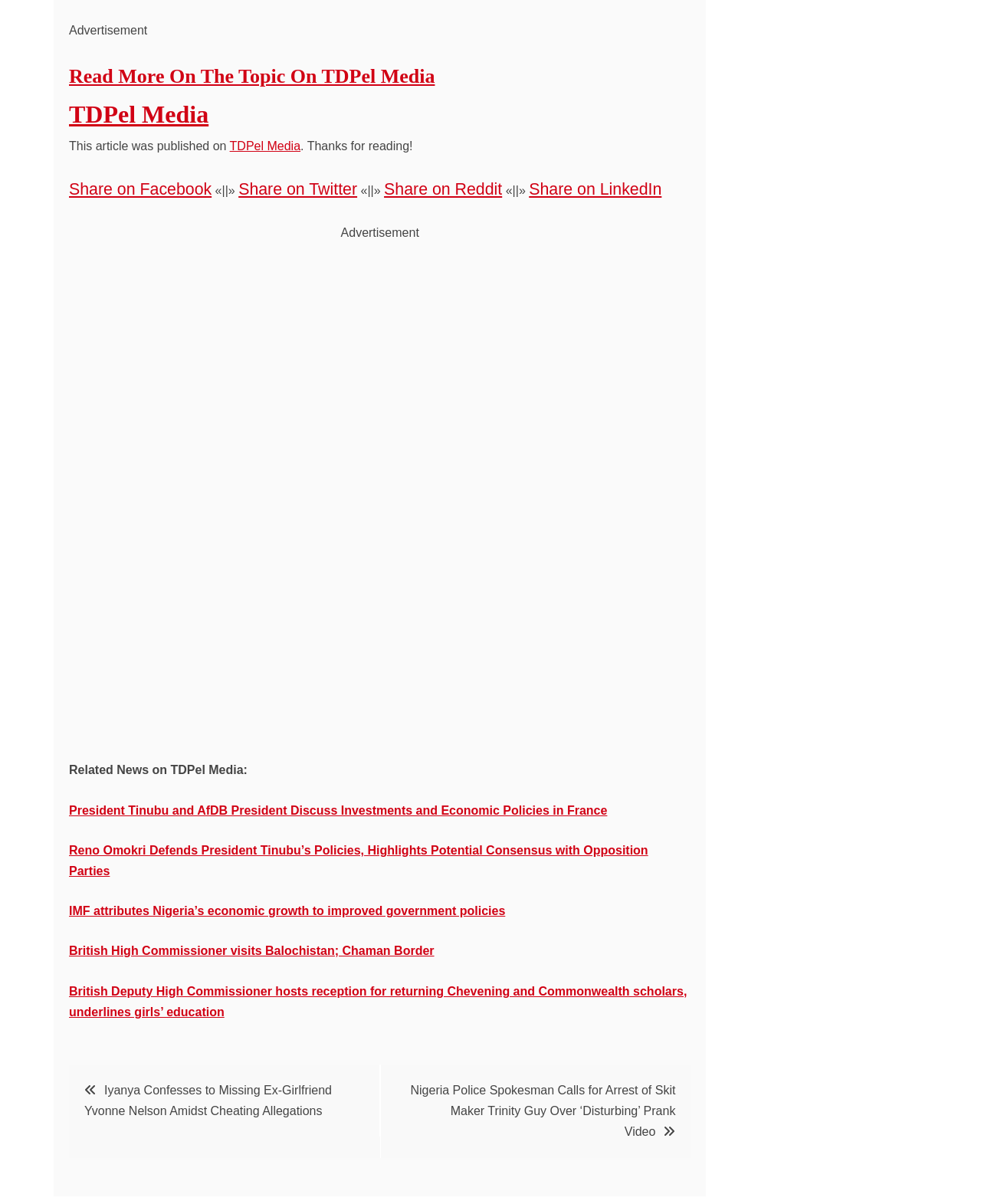Locate the bounding box coordinates of the area where you should click to accomplish the instruction: "View related news on President Tinubu and AfDB President".

[0.07, 0.668, 0.619, 0.678]